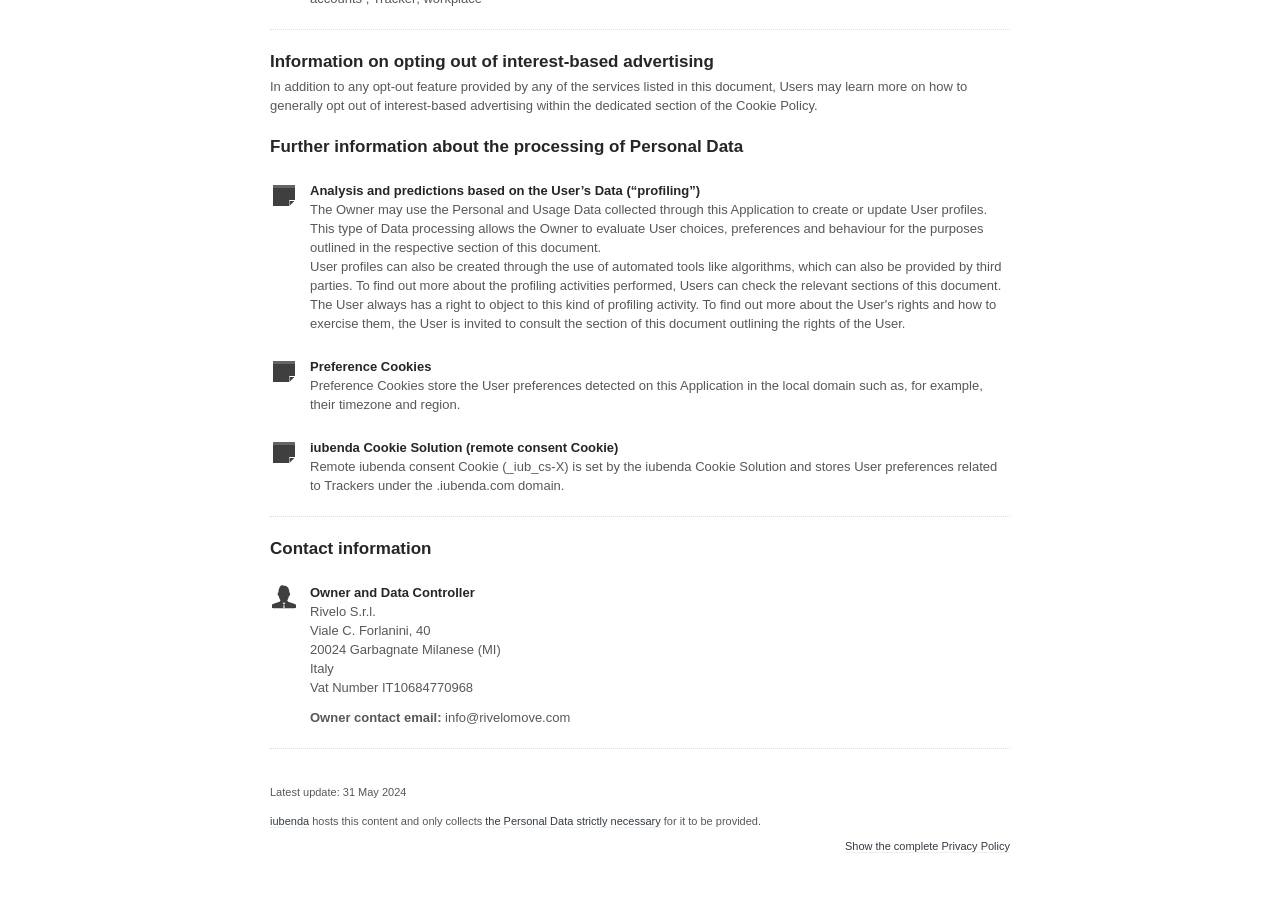Using the provided description iubenda, find the bounding box coordinates for the UI element. Provide the coordinates in (top-left x, top-left y, bottom-right x, bottom-right y) format, ensuring all values are between 0 and 1.

[0.211, 0.886, 0.242, 0.9]